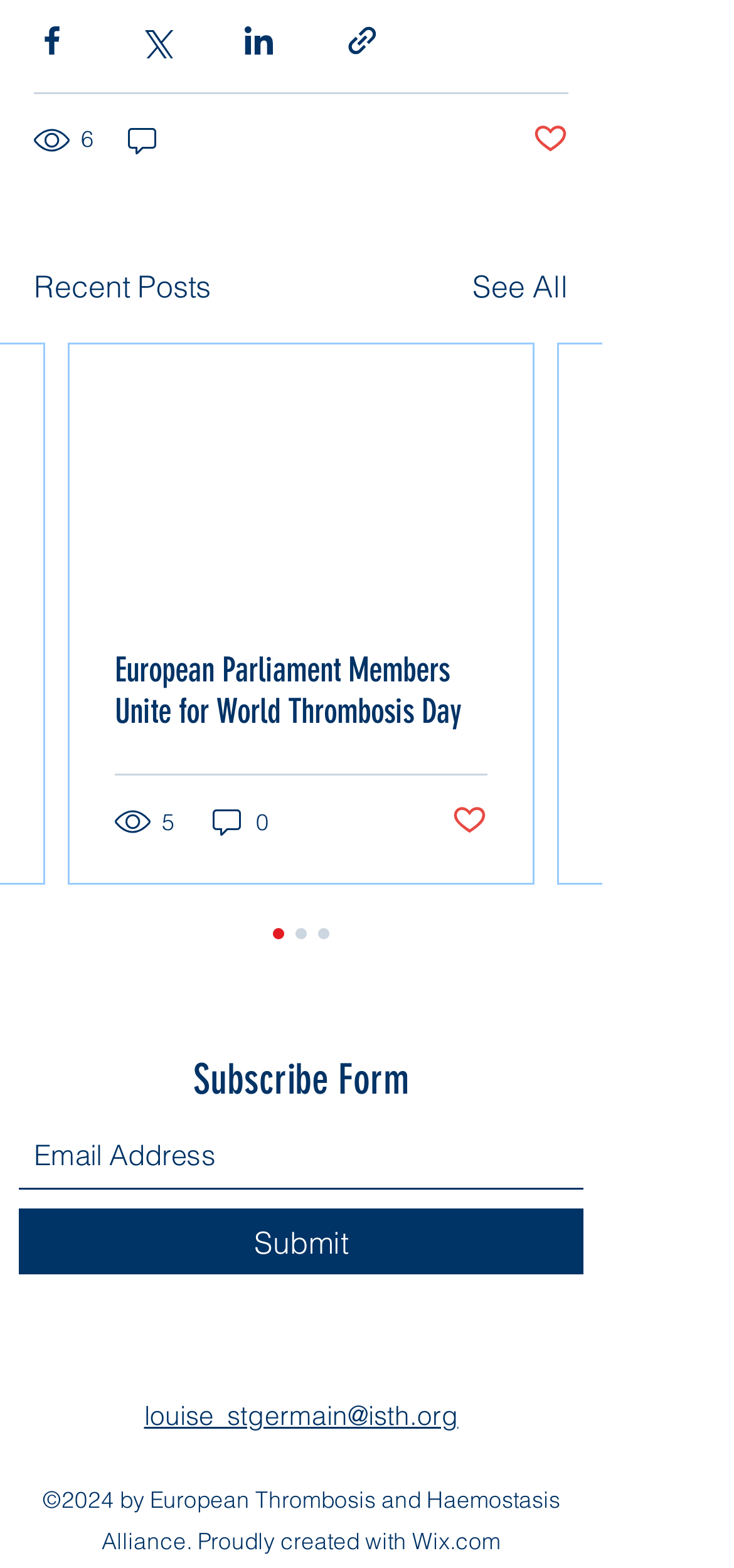What is the copyright information at the bottom of the page?
From the screenshot, supply a one-word or short-phrase answer.

2024 by European Thrombosis and Haemostasis Alliance